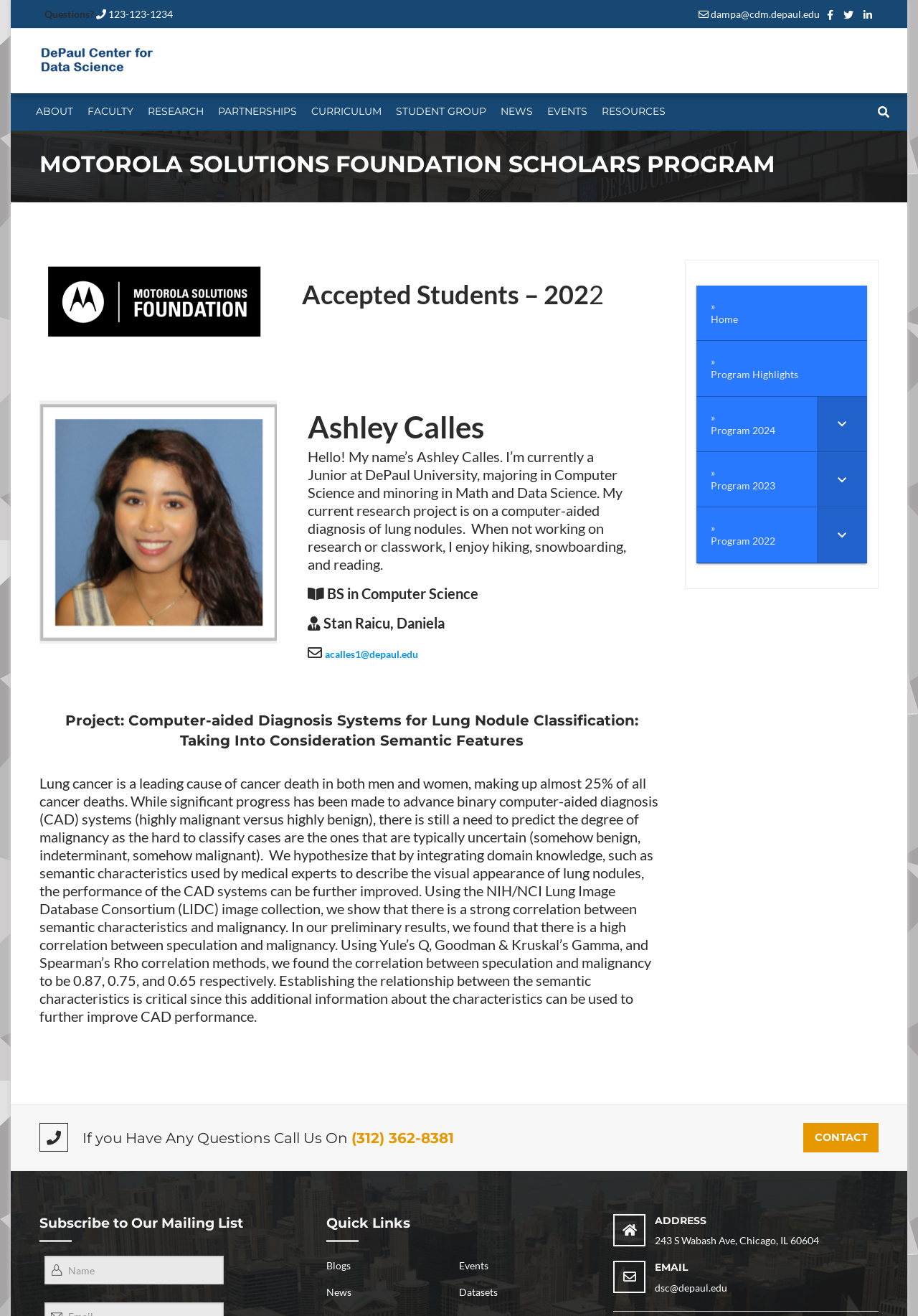Provide your answer in one word or a succinct phrase for the question: 
What is the email address to contact DePaul Center for Data Science?

dsc@depaul.edu